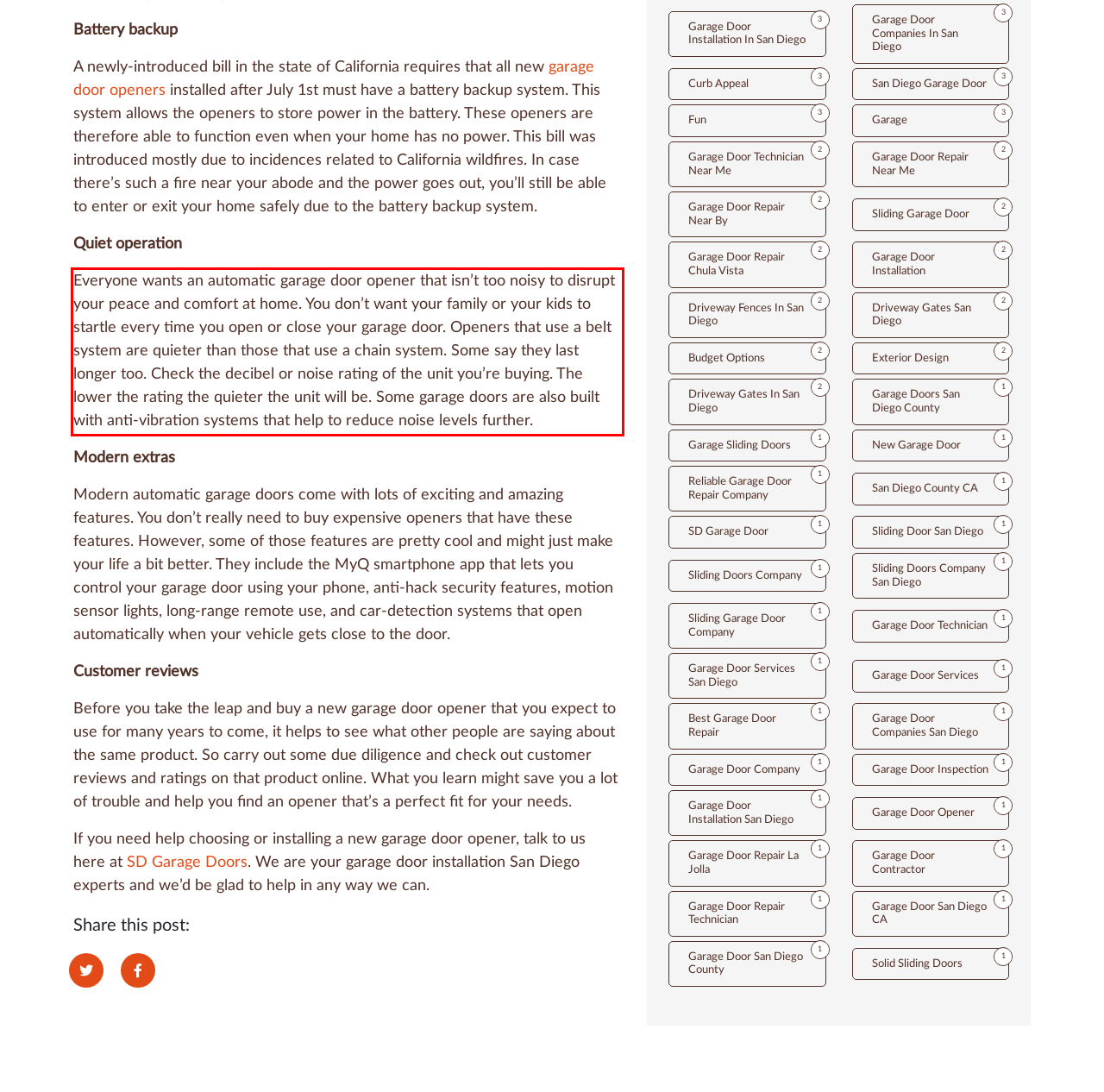Analyze the screenshot of the webpage and extract the text from the UI element that is inside the red bounding box.

Everyone wants an automatic garage door opener that isn’t too noisy to disrupt your peace and comfort at home. You don’t want your family or your kids to startle every time you open or close your garage door. Openers that use a belt system are quieter than those that use a chain system. Some say they last longer too. Check the decibel or noise rating of the unit you’re buying. The lower the rating the quieter the unit will be. Some garage doors are also built with anti-vibration systems that help to reduce noise levels further.